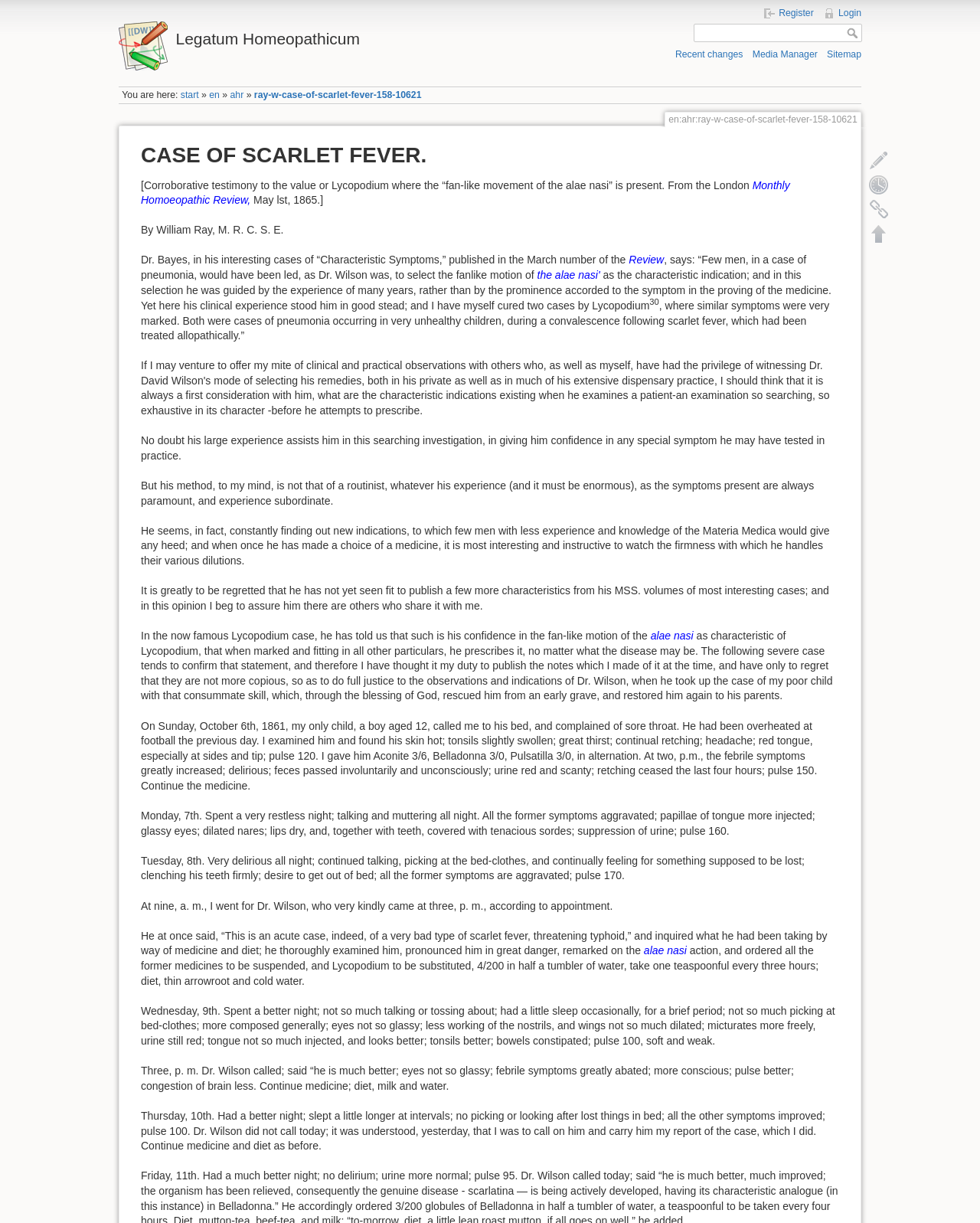Highlight the bounding box of the UI element that corresponds to this description: "Login".

[0.84, 0.006, 0.879, 0.015]